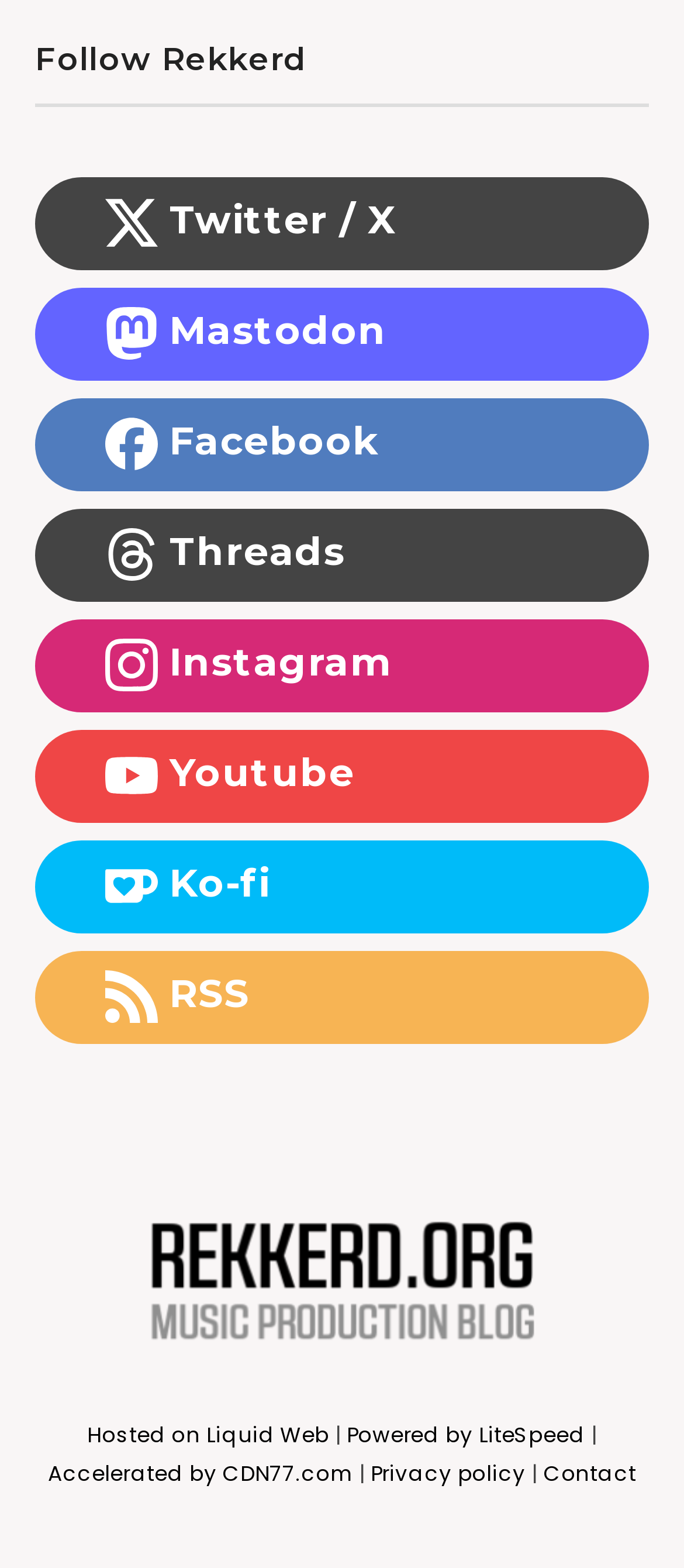Please specify the bounding box coordinates of the clickable region to carry out the following instruction: "Check the privacy policy". The coordinates should be four float numbers between 0 and 1, in the format [left, top, right, bottom].

[0.542, 0.93, 0.768, 0.951]